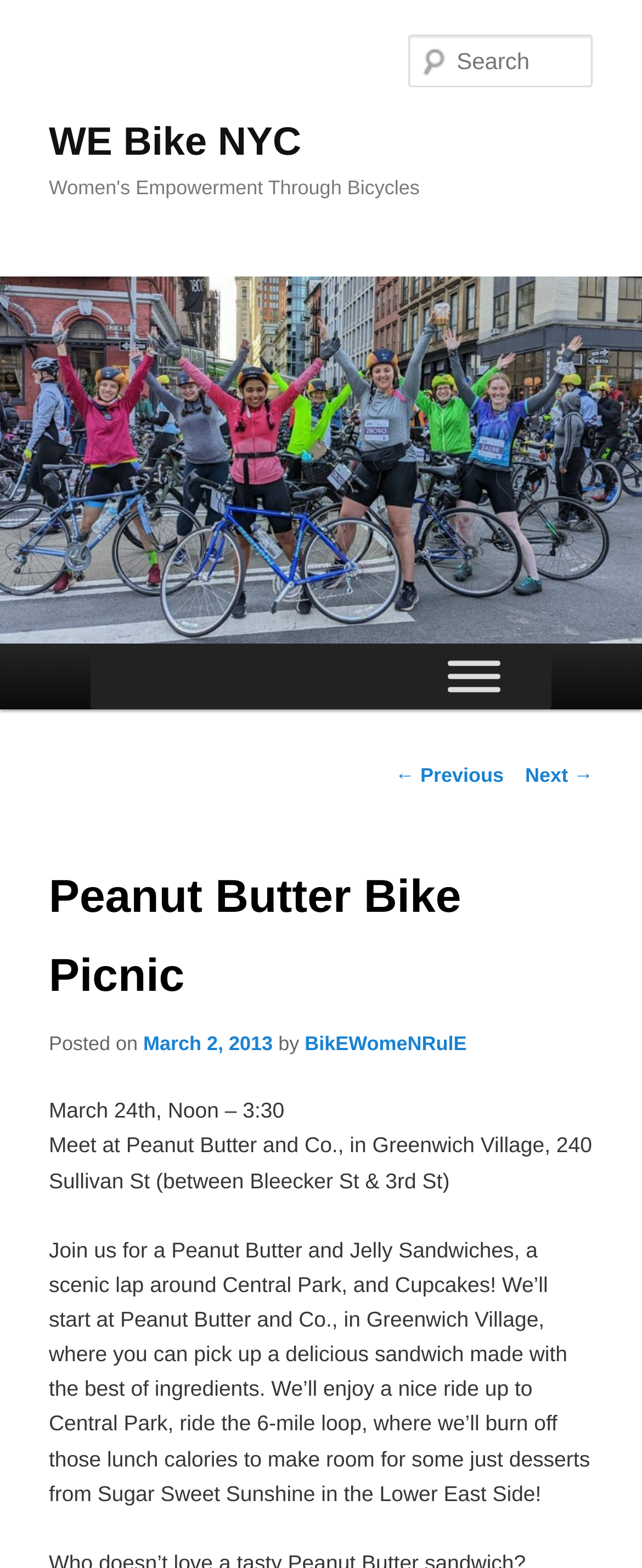Identify and provide the bounding box coordinates of the UI element described: "parent_node: WE Bike NYC". The coordinates should be formatted as [left, top, right, bottom], with each number being a float between 0 and 1.

[0.0, 0.177, 1.0, 0.411]